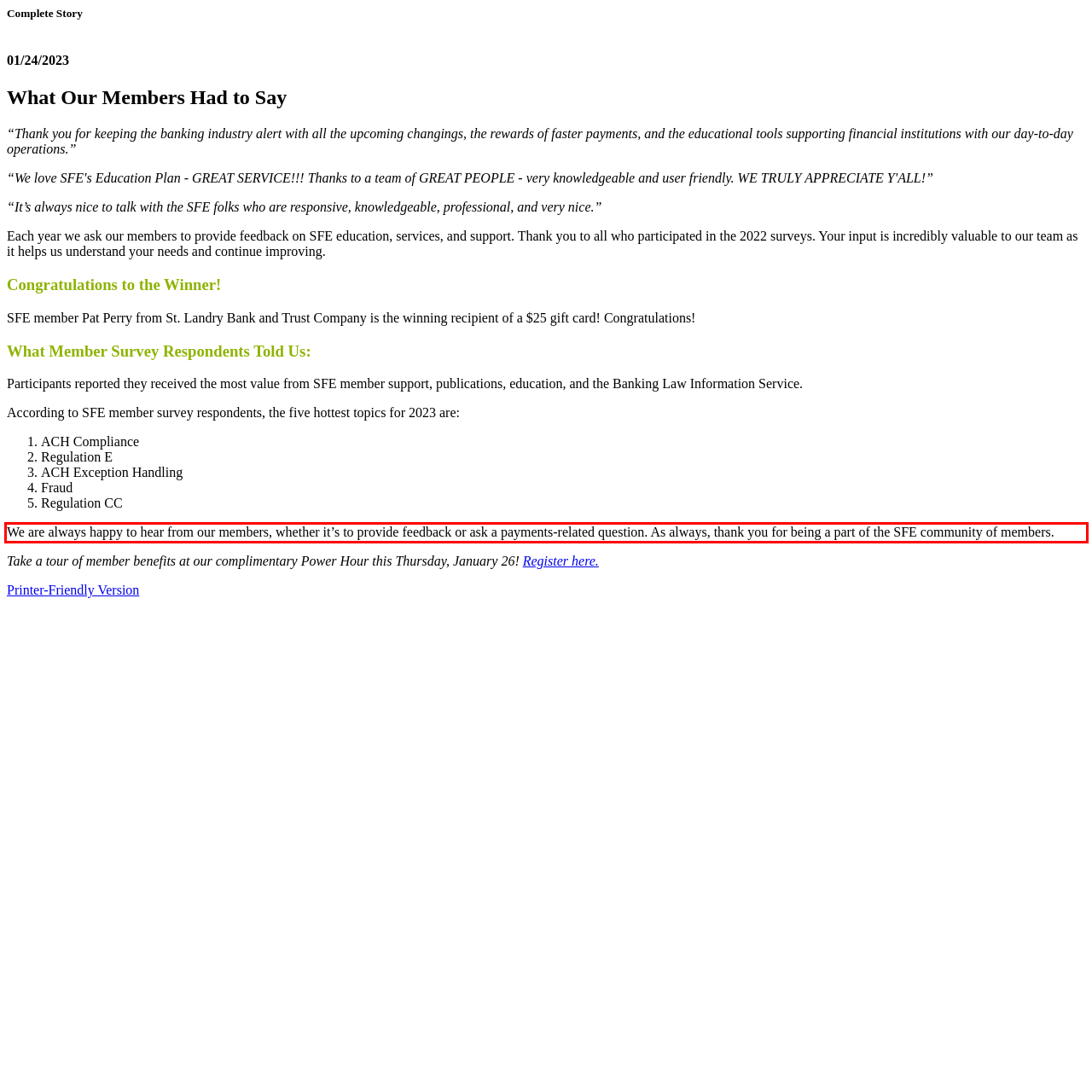Using the provided webpage screenshot, identify and read the text within the red rectangle bounding box.

We are always happy to hear from our members, whether it’s to provide feedback or ask a payments-related question. As always, thank you for being a part of the SFE community of members.